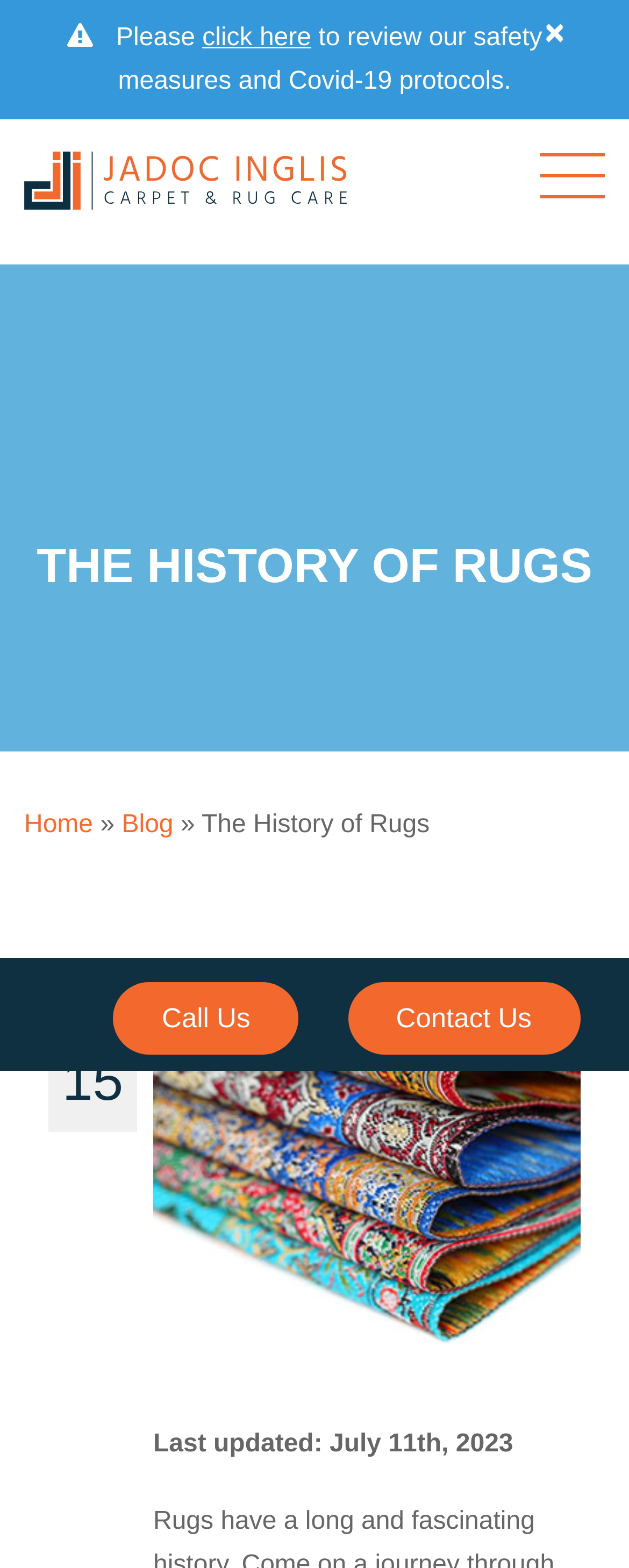What is the logo of the website?
Please provide a single word or phrase as the answer based on the screenshot.

JaDoc logo